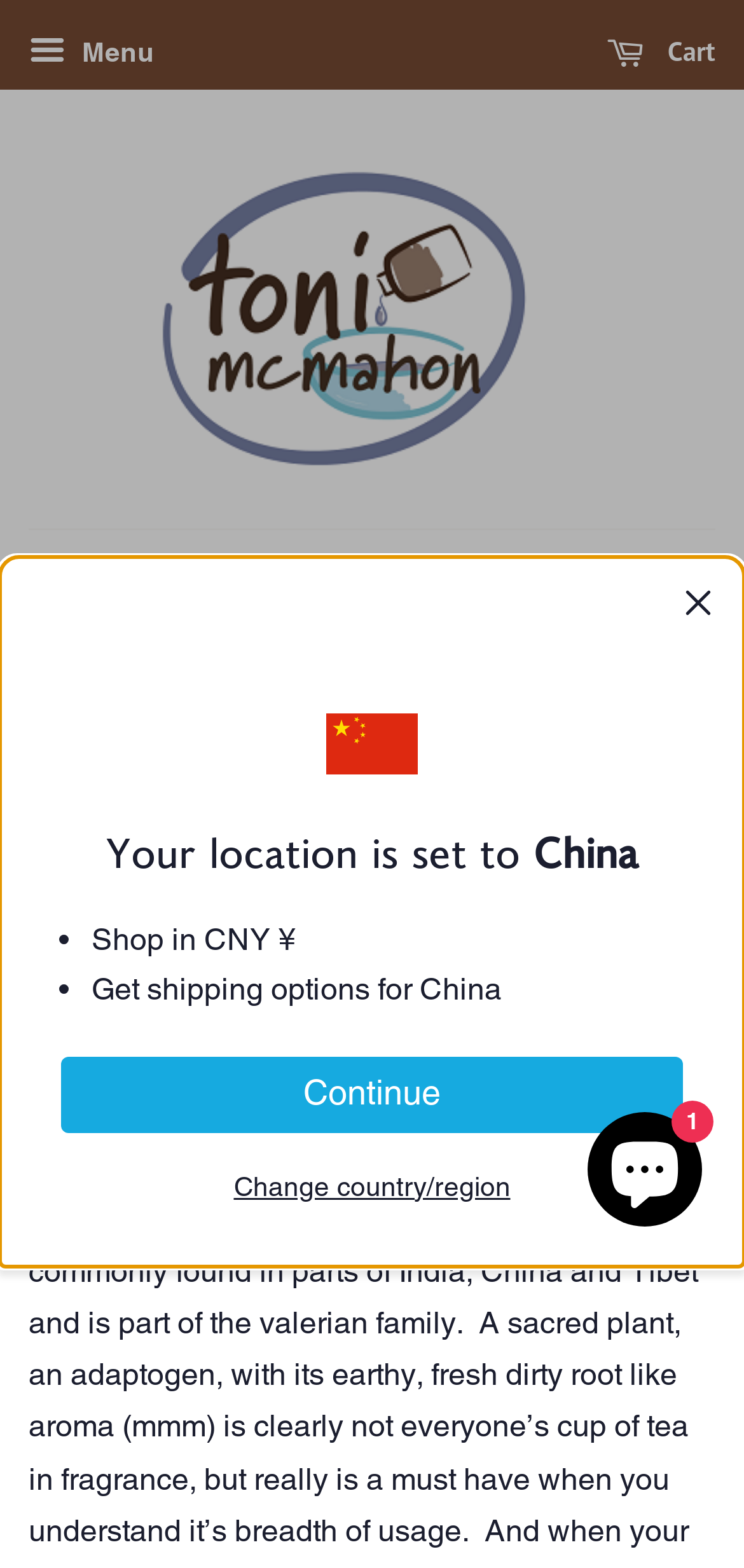What is the date of the article? From the image, respond with a single word or brief phrase.

February 26, 2022